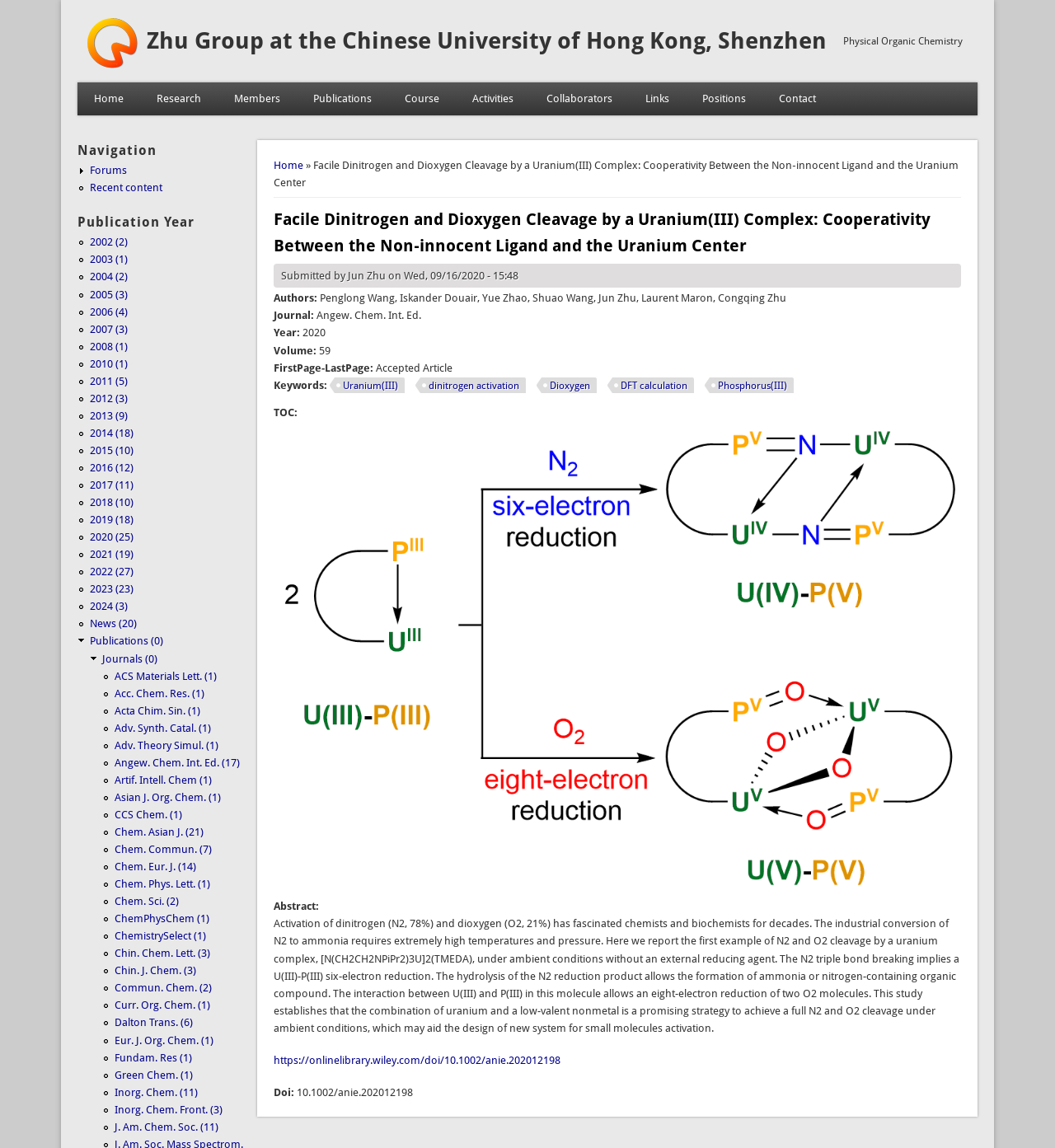What is the journal of the publication?
Your answer should be a single word or phrase derived from the screenshot.

Angew. Chem. Int. Ed.